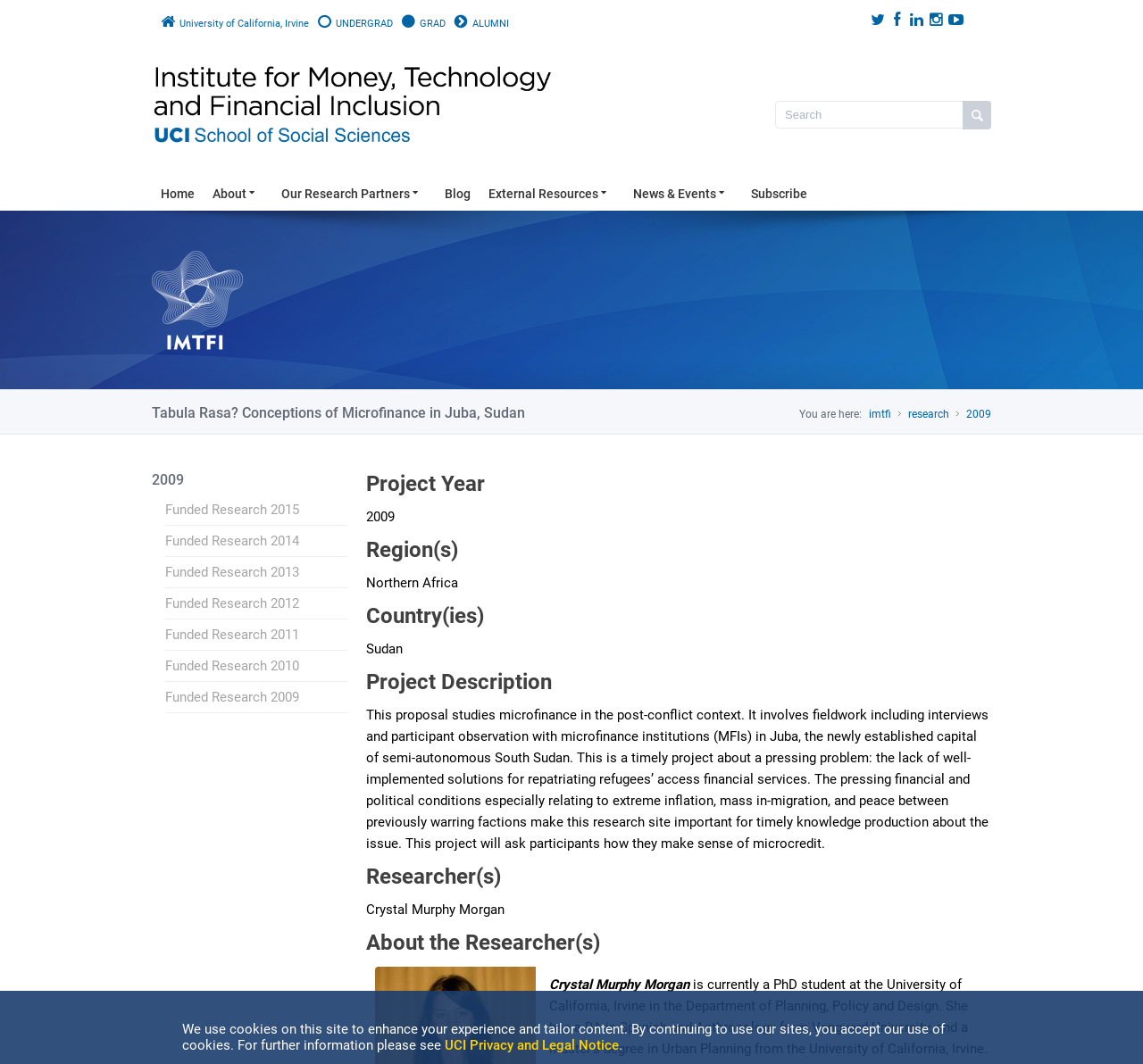Locate the bounding box coordinates of the area to click to fulfill this instruction: "View the UCI School of Social Sciences". The bounding box should be presented as four float numbers between 0 and 1, in the order [left, top, right, bottom].

[0.133, 0.123, 0.492, 0.138]